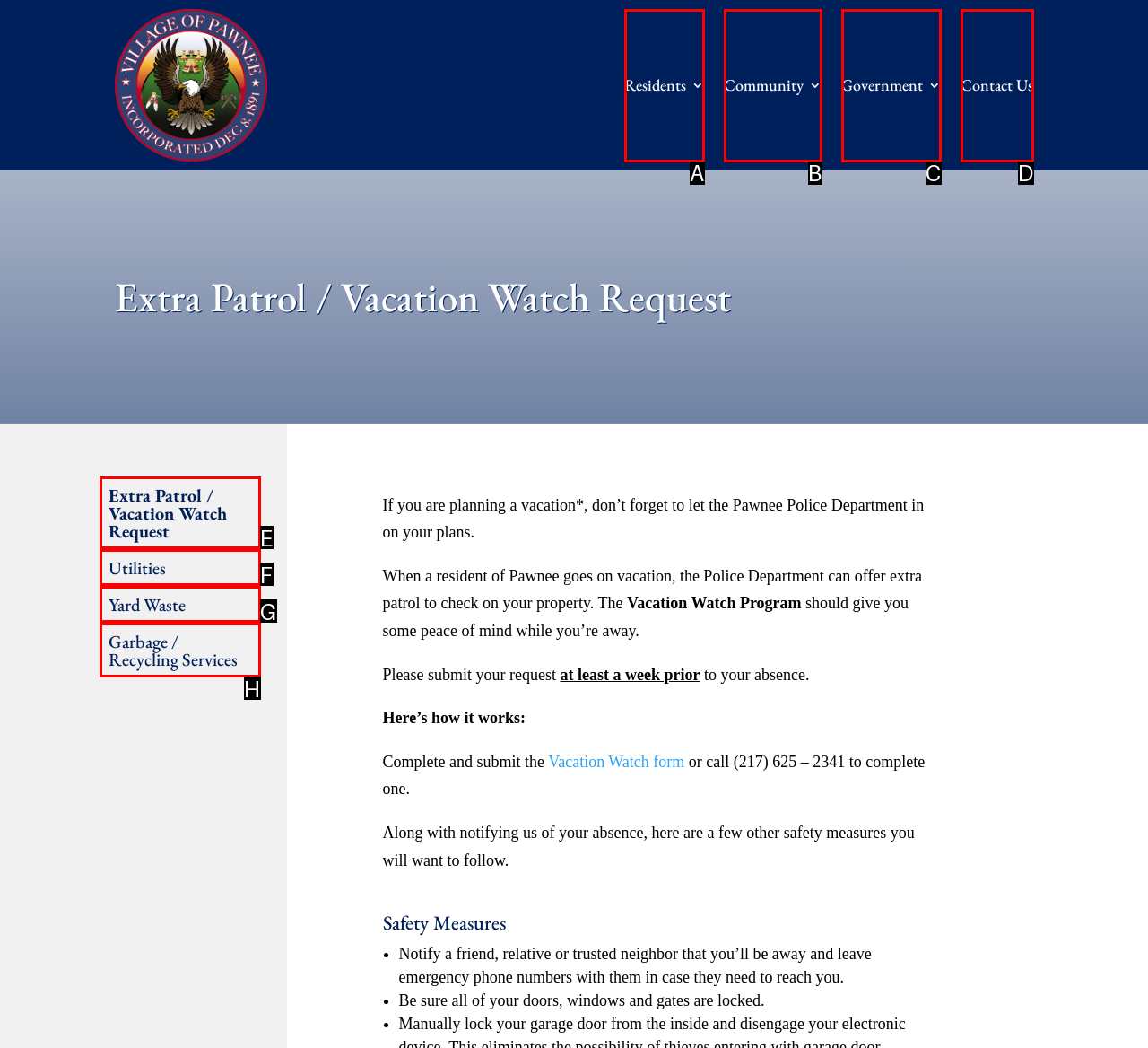Identify the UI element that corresponds to this description: Garbage / Recycling Services
Respond with the letter of the correct option.

H